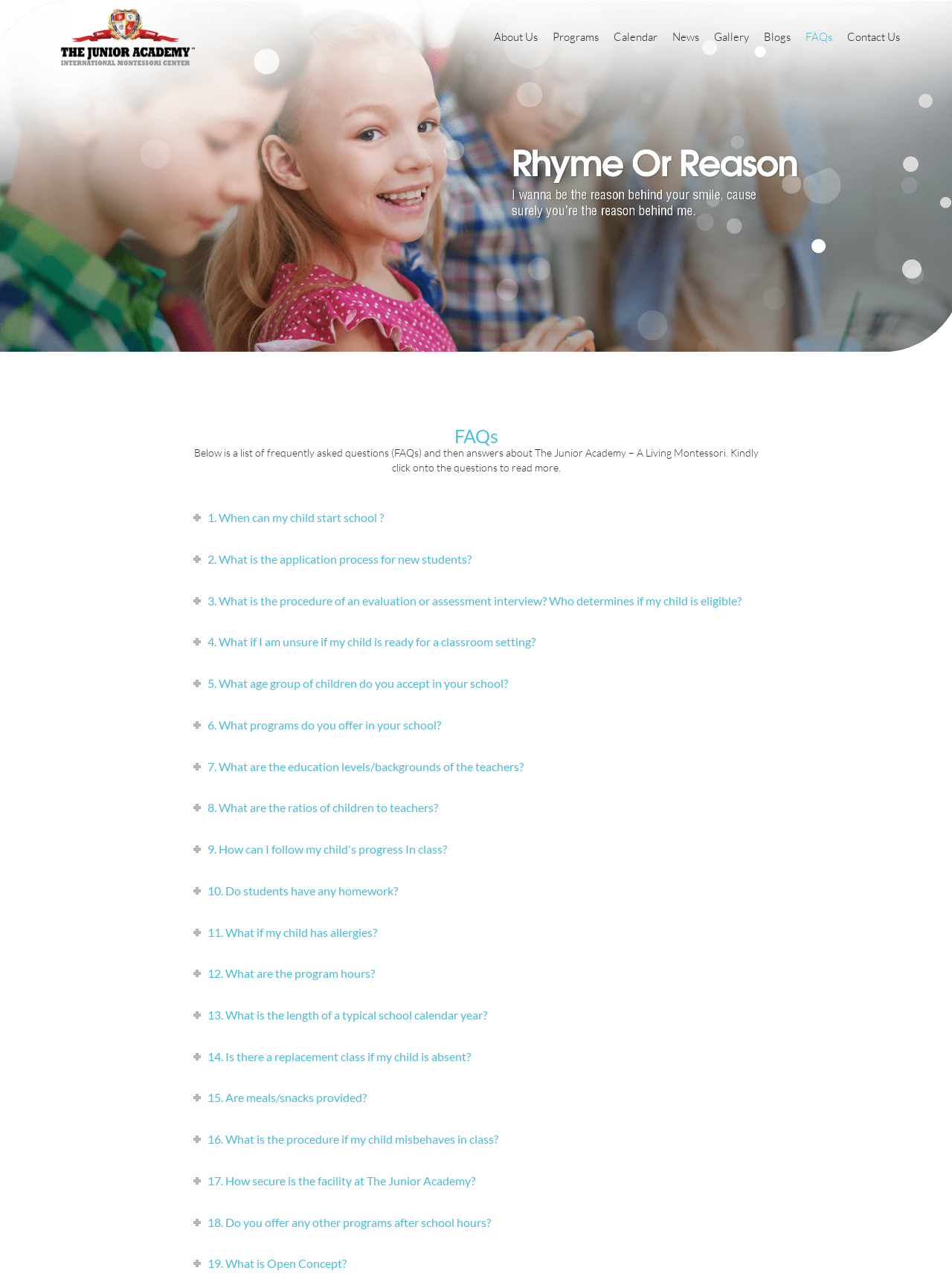Identify the bounding box coordinates of the section to be clicked to complete the task described by the following instruction: "Check the 'News' section". The coordinates should be four float numbers between 0 and 1, formatted as [left, top, right, bottom].

[0.698, 0.024, 0.742, 0.034]